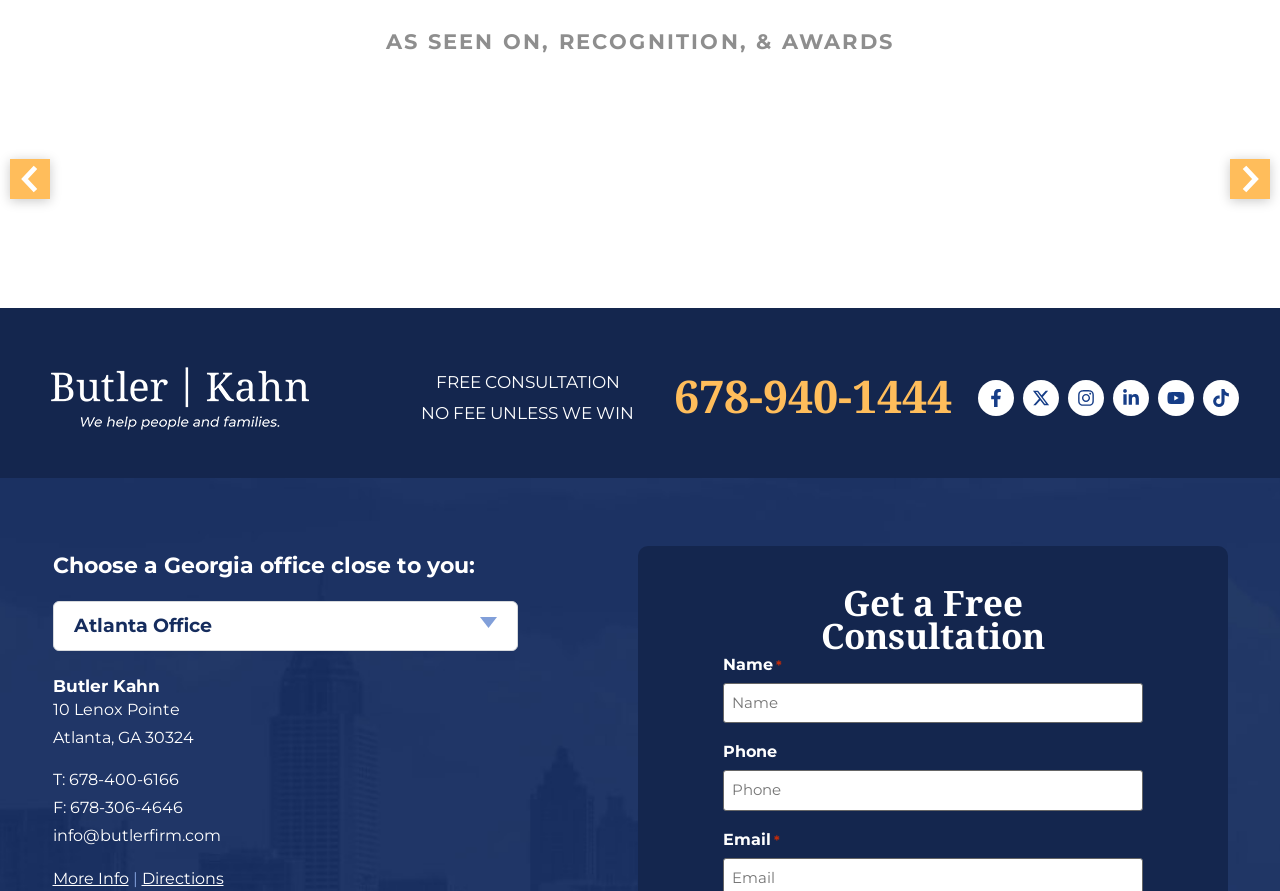Locate the bounding box coordinates for the element described below: "name="input_3" placeholder="Phone"". The coordinates must be four float values between 0 and 1, formatted as [left, top, right, bottom].

[0.564, 0.864, 0.893, 0.91]